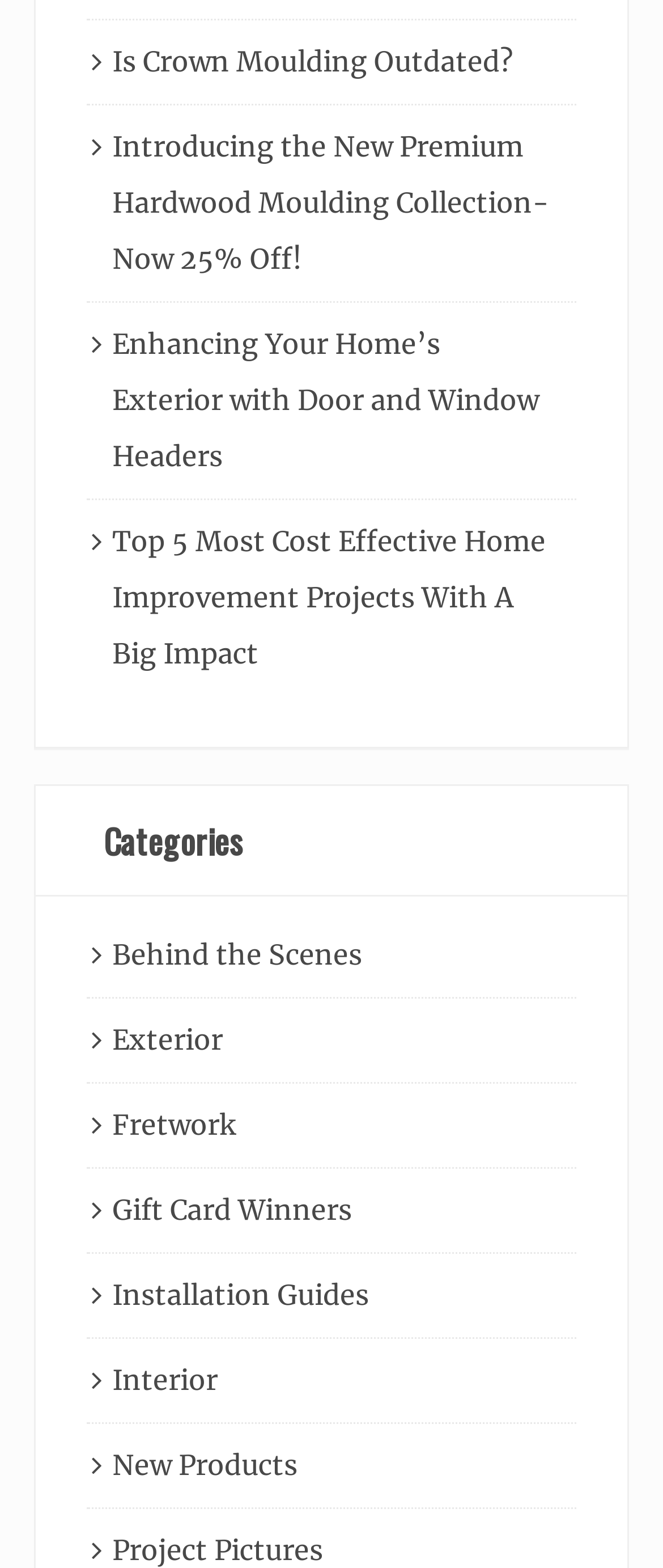With reference to the image, please provide a detailed answer to the following question: How many categories are listed?

The webpage has a section labeled 'Categories' which contains 13 links, each representing a different category.